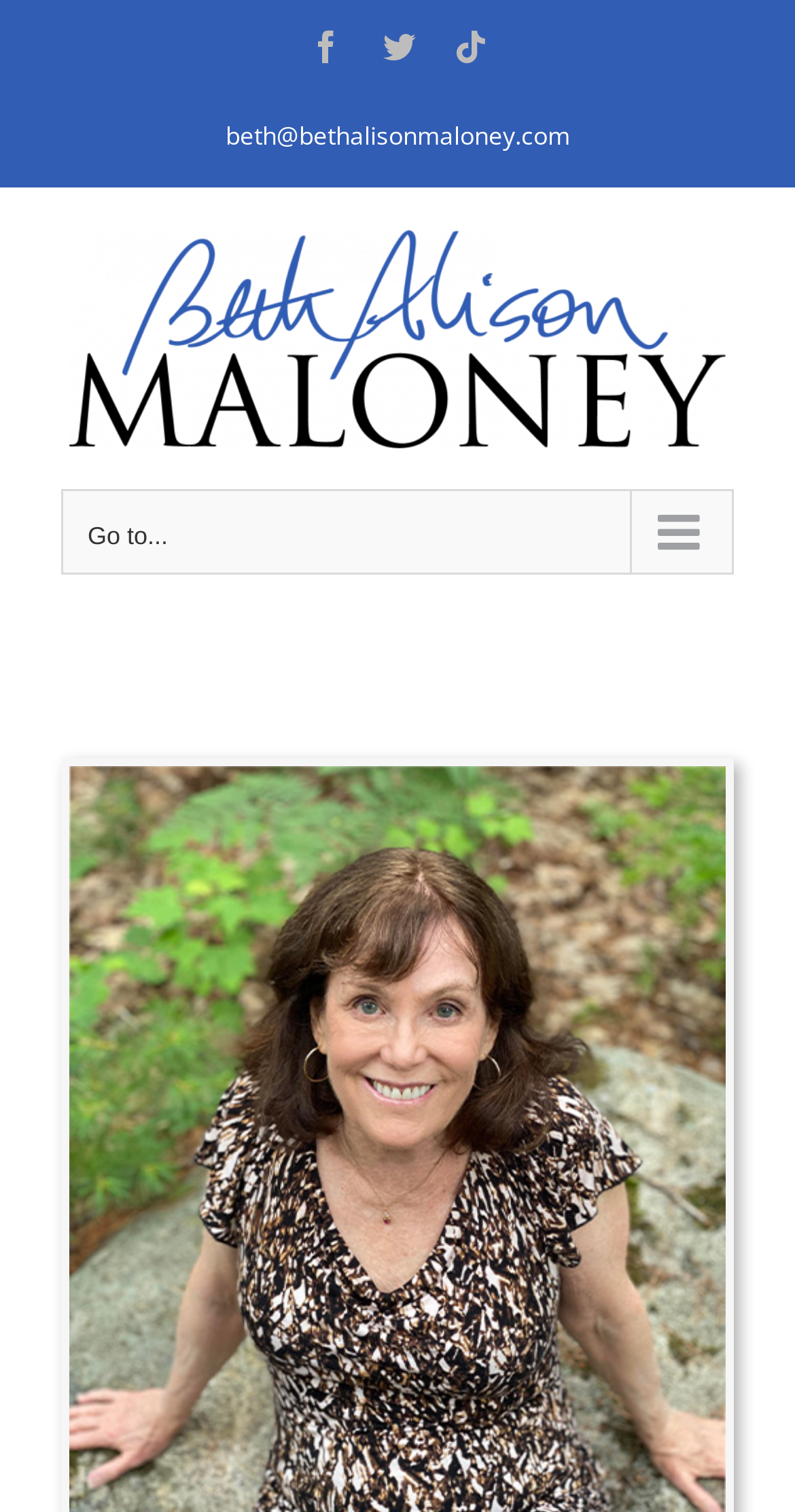What is the email address on the page?
Please provide a single word or phrase as your answer based on the image.

beth@bethalisonmaloney.com